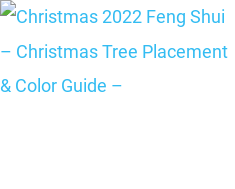Analyze the image and describe all the key elements you observe.

The image accompanies the article titled "Christmas 2022 Feng Shui – Christmas Tree Placement & Color Guide –." This piece offers insights into how to optimally position your Christmas tree according to Feng Shui principles, ensuring a harmonious and festive environment during the holiday season. The caption suggests a planned approach to decorating and arrangement, enhancing both the aesthetic appeal and positive energy of your holiday decor.